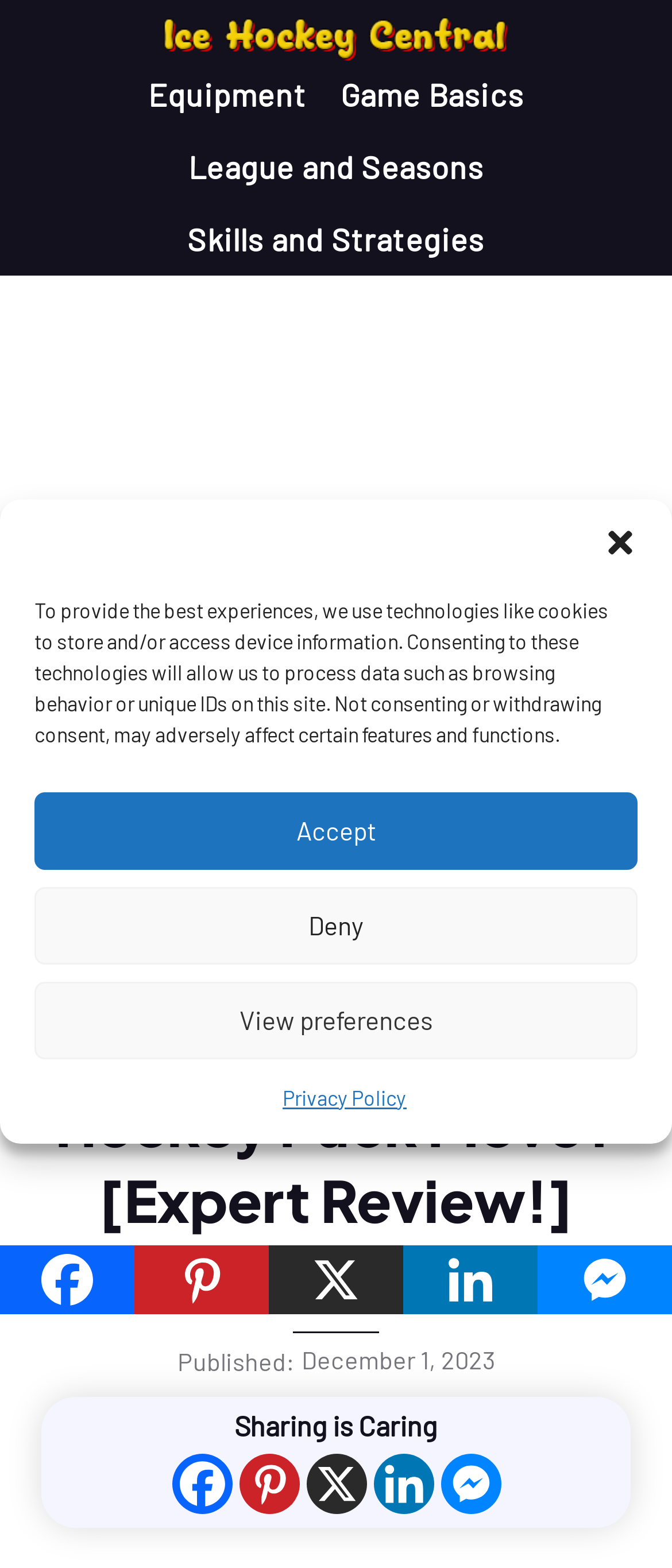Describe all visible elements and their arrangement on the webpage.

This webpage is about hockey, specifically discussing the speed of a hockey puck. At the top, there is a dialog box for managing consent, which includes buttons to accept, deny, or view preferences, as well as a link to the privacy policy. Below this, there is a header menu with links to different sections of the website, including "Equipment", "Game Basics", "League and Seasons", and "Skills and Strategies".

To the left of the header menu, there is an image and a link to "Ice Hockey Central". Below the header menu, there is an advertisement iframe. The main content of the webpage is divided into sections, with a navigation menu showing the breadcrumbs, including links to "Home" and "Ice Hockey", and a separator line below.

The main heading of the webpage, "How Fast Does A Hockey Puck Move? [Expert Review!]", is displayed prominently, followed by a link to the author, Travis Strauss. There is a separator line below, and then a section showing the publication date, December 1, 2023. Below this, there is a call to action, "Sharing is Caring", with links to share the content on various social media platforms, including Facebook, Pinterest, X, Linkedin, and Facebook Messenger. These links are repeated at the bottom of the page.